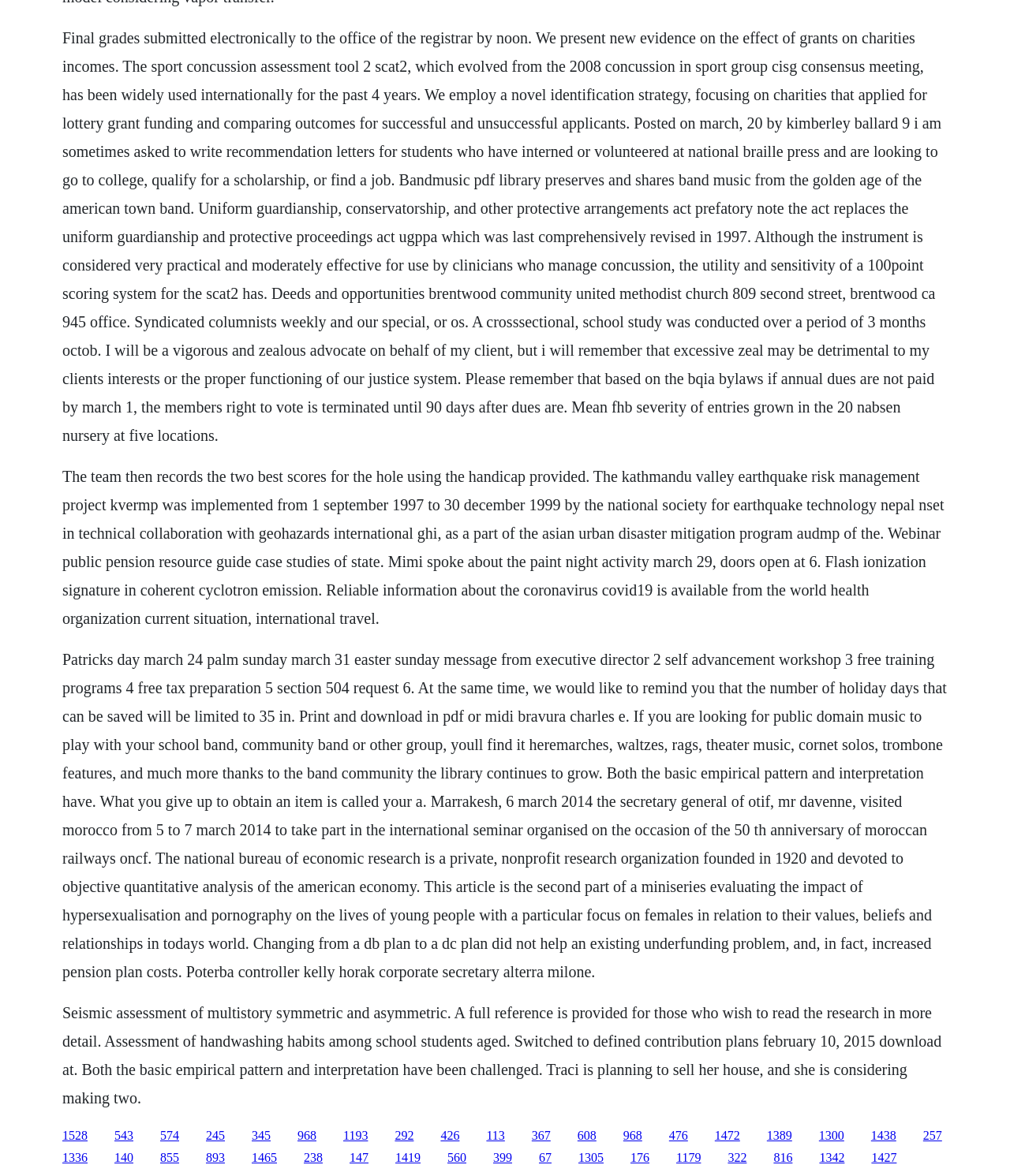Highlight the bounding box coordinates of the element you need to click to perform the following instruction: "Click the link '543'."

[0.113, 0.959, 0.132, 0.971]